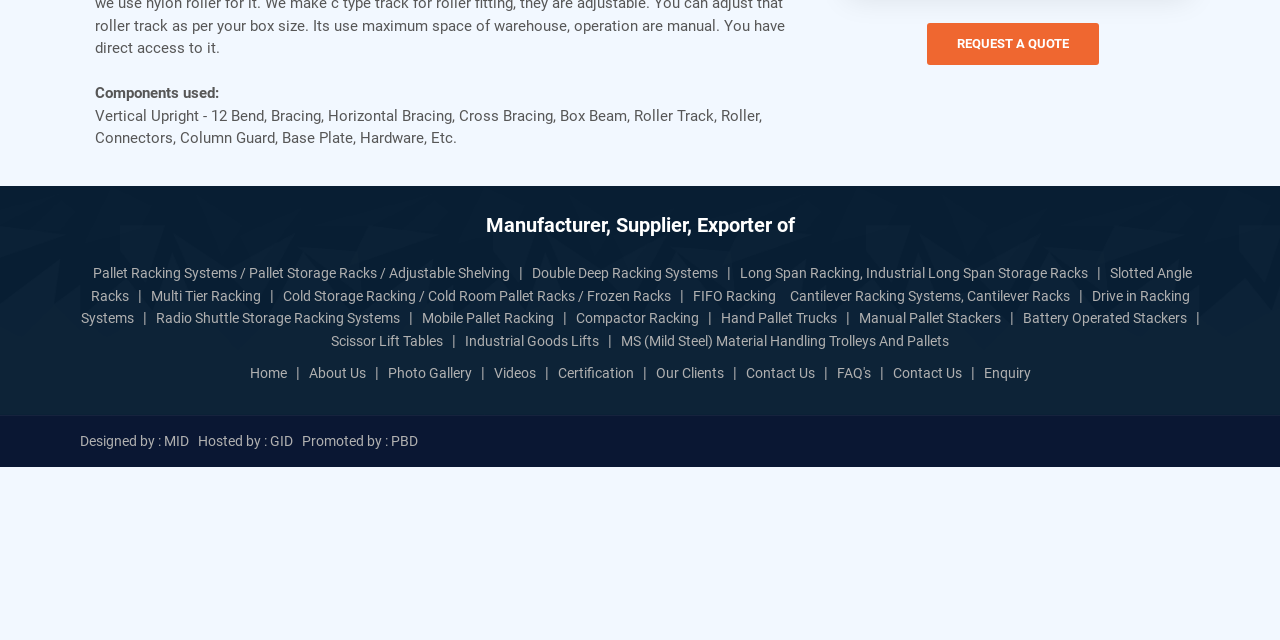Provide the bounding box coordinates of the HTML element this sentence describes: "Contact Us".

[0.693, 0.57, 0.755, 0.595]